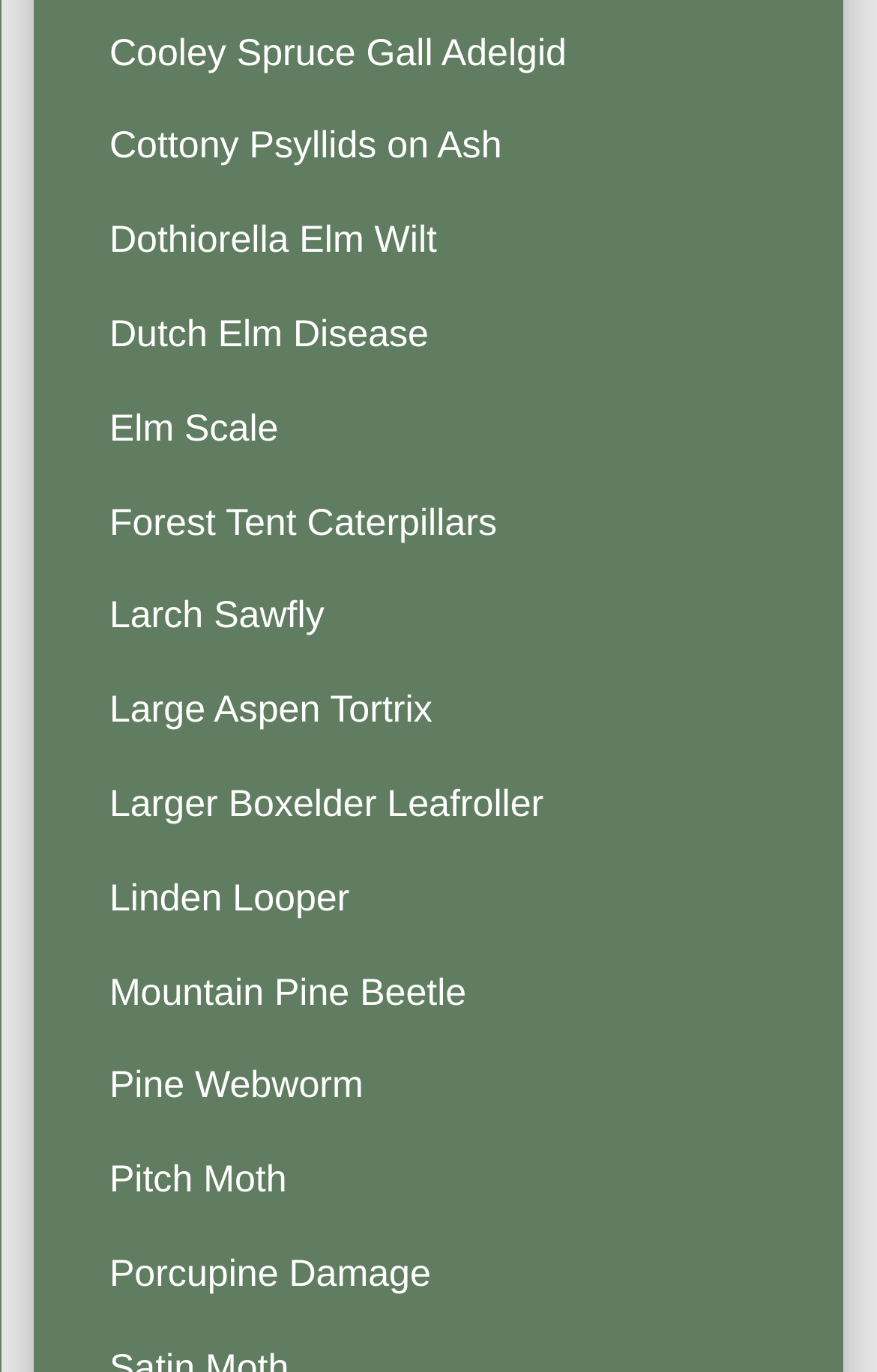What is the vertical position of the 'Dutch Elm Disease' menu item?
Using the image as a reference, give a one-word or short phrase answer.

Above 'Elm Scale'